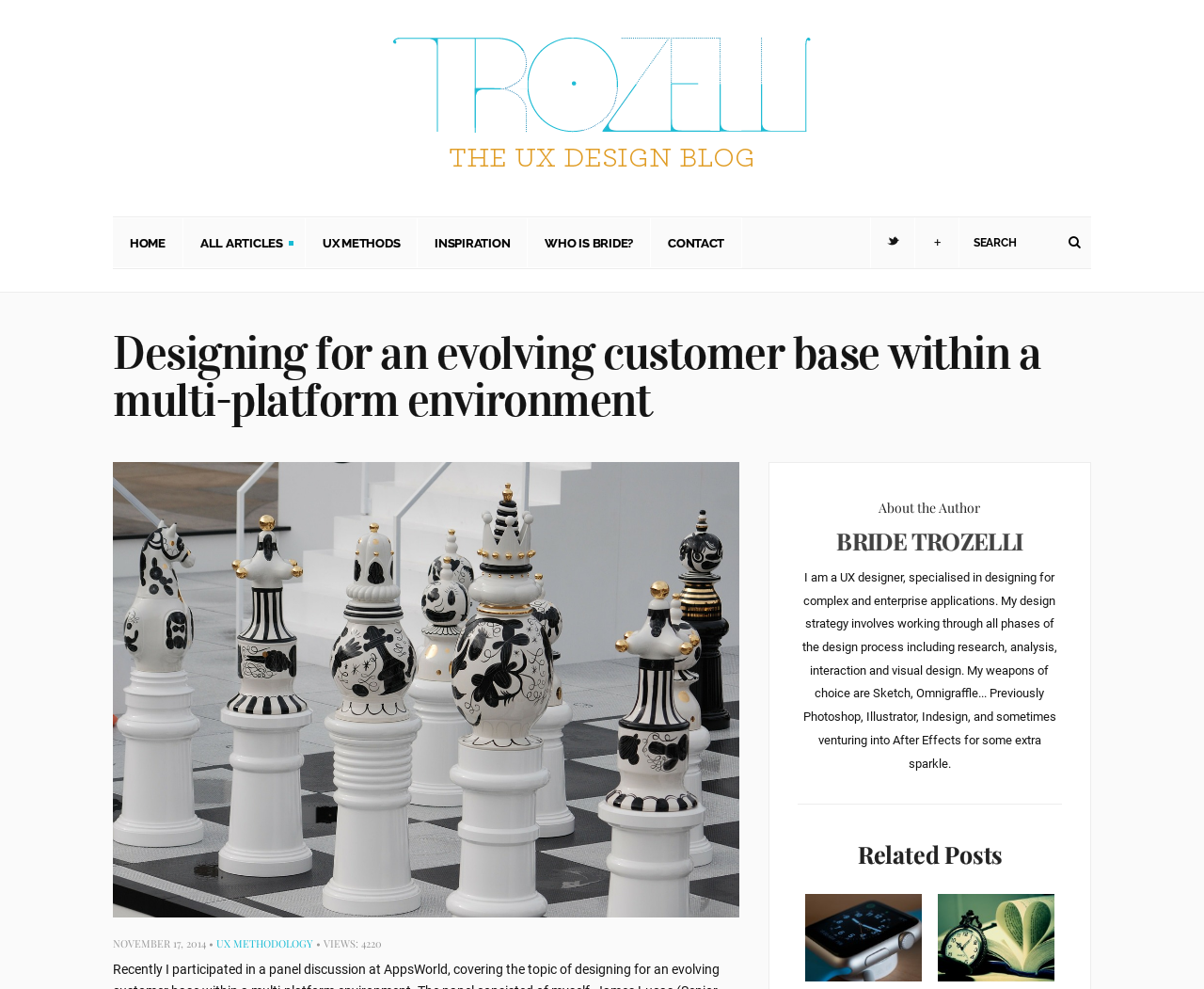Please determine the bounding box coordinates of the section I need to click to accomplish this instruction: "view all articles".

[0.152, 0.22, 0.254, 0.271]